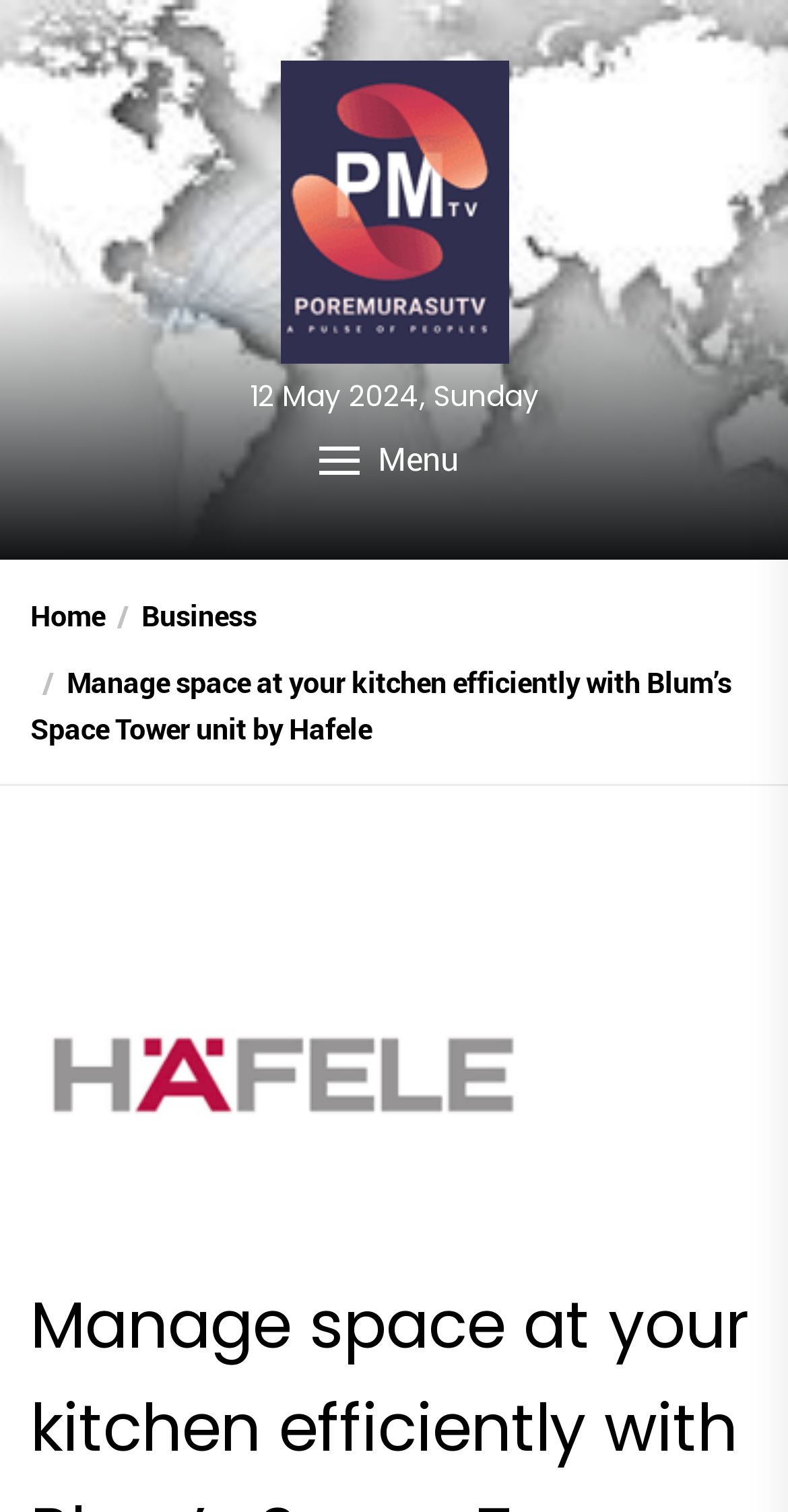From the webpage screenshot, predict the bounding box of the UI element that matches this description: "Business".

[0.133, 0.395, 0.326, 0.42]